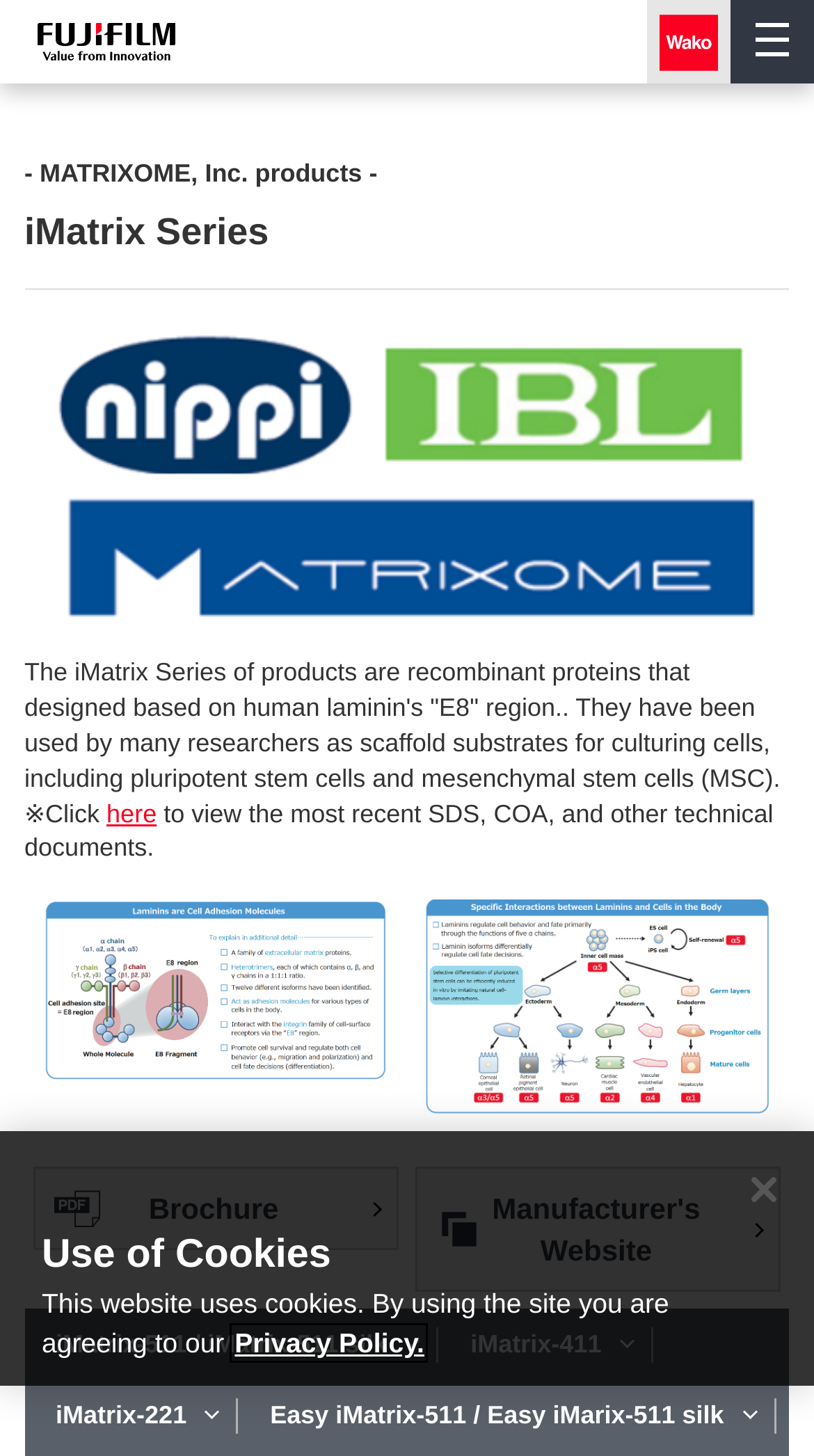Describe the entire webpage, focusing on both content and design.

The webpage is about the iMatrix Series, a product line of chemical reagents for research use only, manufactured and distributed by FUJIFILM Wako Pure Chemical Corporation. At the top left, there is a logo image of FUJIFILM, and to its right, a link to Wako with its own logo image. On the top right, there is a link to an unknown page.

Below the top section, there is a heading "iMatrix Series" followed by a figure containing an image. The image is quite large, taking up most of the width of the page and about a quarter of its height.

Below the figure, there is a paragraph of text describing the iMatrix Series products, which are recombinant proteins designed based on human laminin's "E8" region, used as scaffold substrates for culturing cells. This text is followed by a link to view the most recent SDS, COA, and other technical documents.

To the right of the text, there are three images, each about a quarter of the page width. Below these images, there are two links, one to a brochure and another to the manufacturer's website.

Further down, there are four links to specific products: iMatrix-511, iMatrix-411, iMatrix-221, and Easy iMatrix-511. These links are arranged in two rows, with two links in each row.

At the bottom of the page, there is a cookie banner with a heading "Use of Cookies" and a paragraph of text explaining the use of cookies on the website. There is also a link to more information about privacy and a button to close the banner.